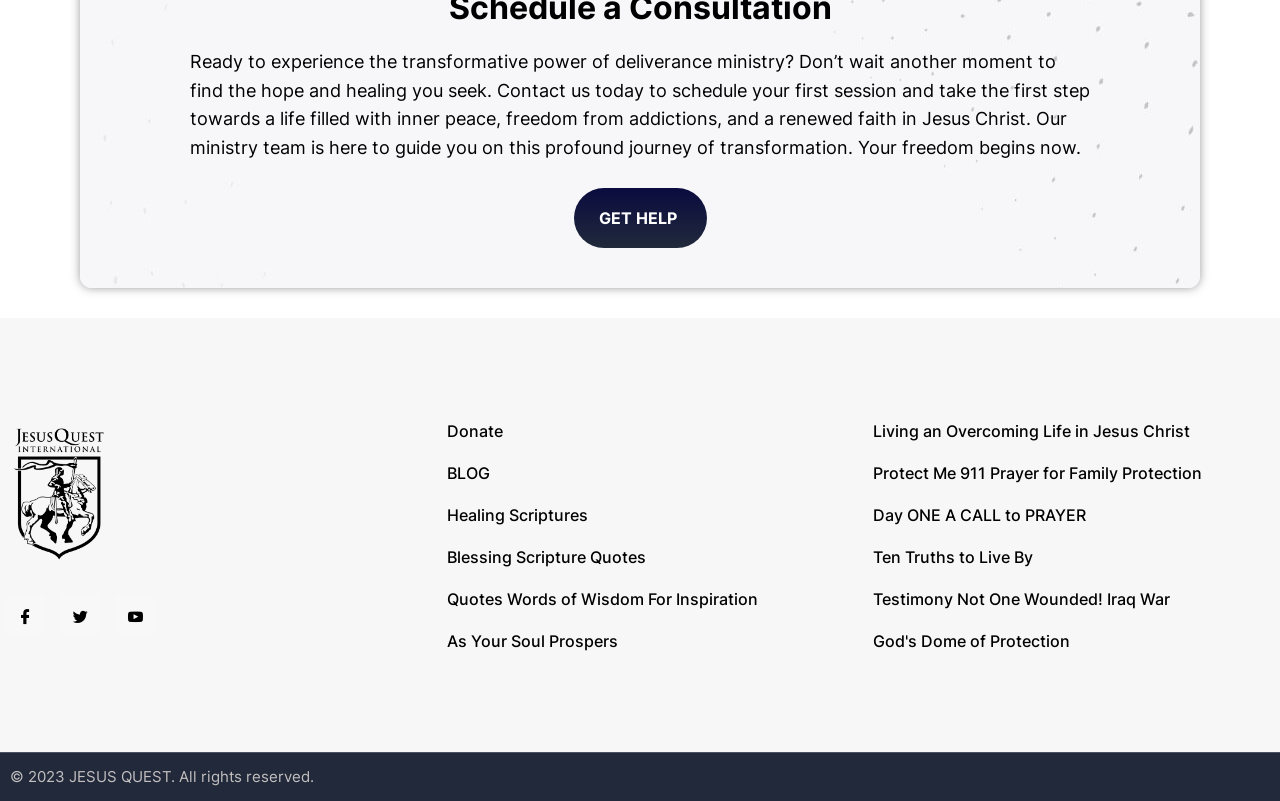Give a one-word or short-phrase answer to the following question: 
What is the theme of the links on the right side of the webpage?

Christianity and inspiration